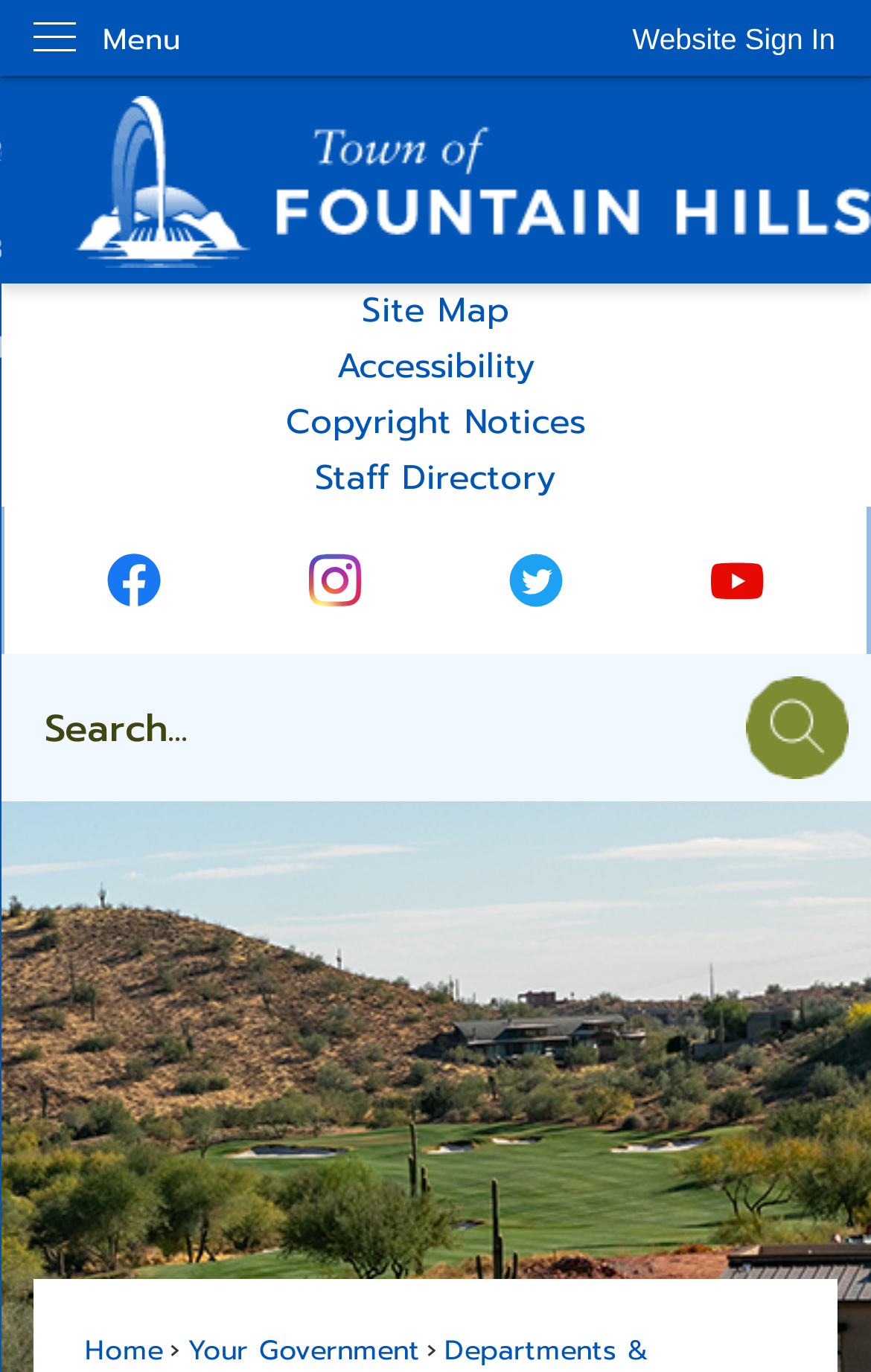Using the description "Website Sign In", predict the bounding box of the relevant HTML element.

[0.685, 0.0, 1.0, 0.057]